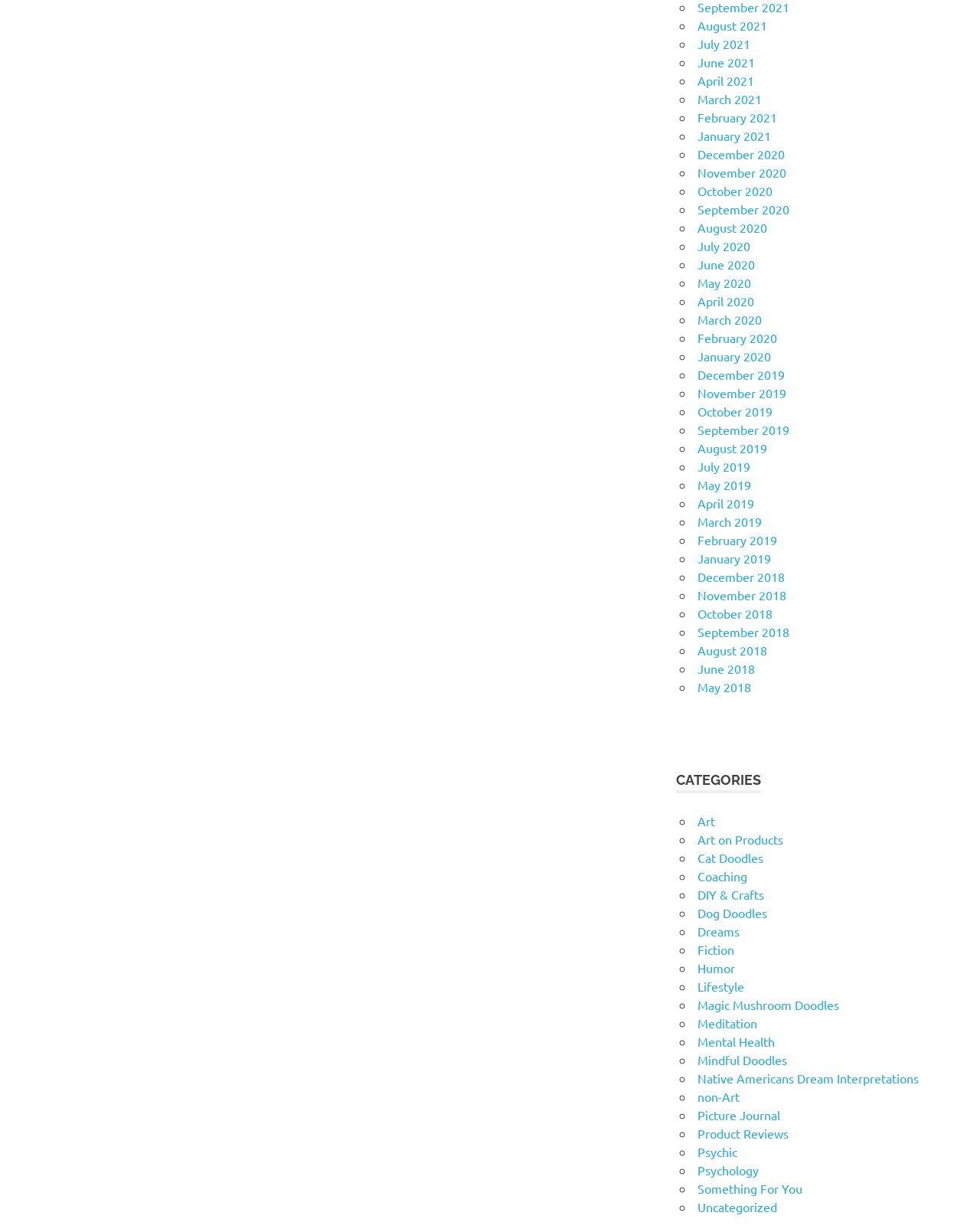Please identify the bounding box coordinates of the element that needs to be clicked to execute the following command: "Click on August 2021". Provide the bounding box using four float numbers between 0 and 1, formatted as [left, top, right, bottom].

[0.712, 0.015, 0.783, 0.027]